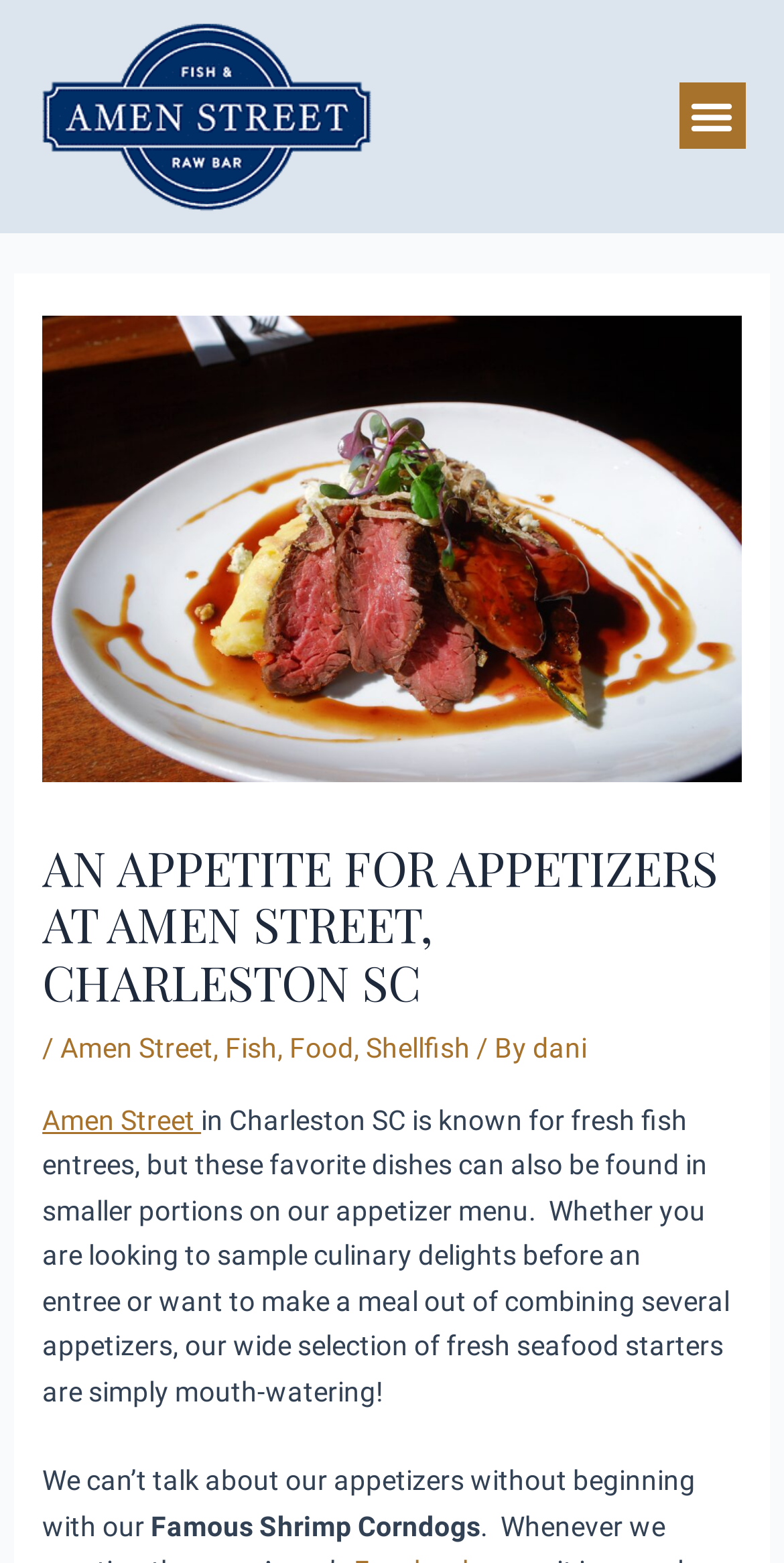Predict the bounding box coordinates of the area that should be clicked to accomplish the following instruction: "Read about Famous Shrimp Corndogs". The bounding box coordinates should consist of four float numbers between 0 and 1, i.e., [left, top, right, bottom].

[0.192, 0.966, 0.613, 0.987]